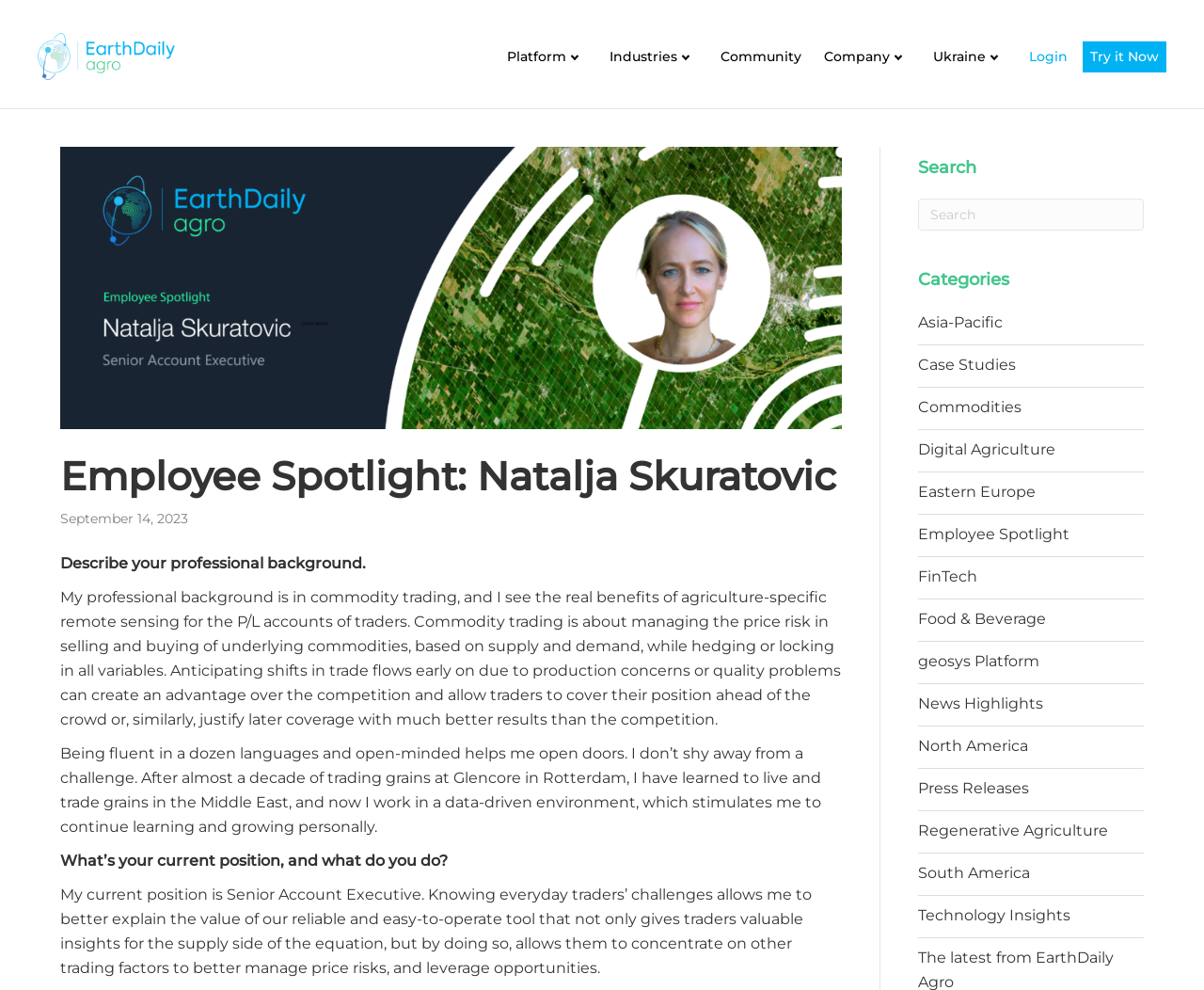Please specify the bounding box coordinates of the area that should be clicked to accomplish the following instruction: "Click the 'Try it Now' button". The coordinates should consist of four float numbers between 0 and 1, i.e., [left, top, right, bottom].

[0.899, 0.041, 0.969, 0.073]